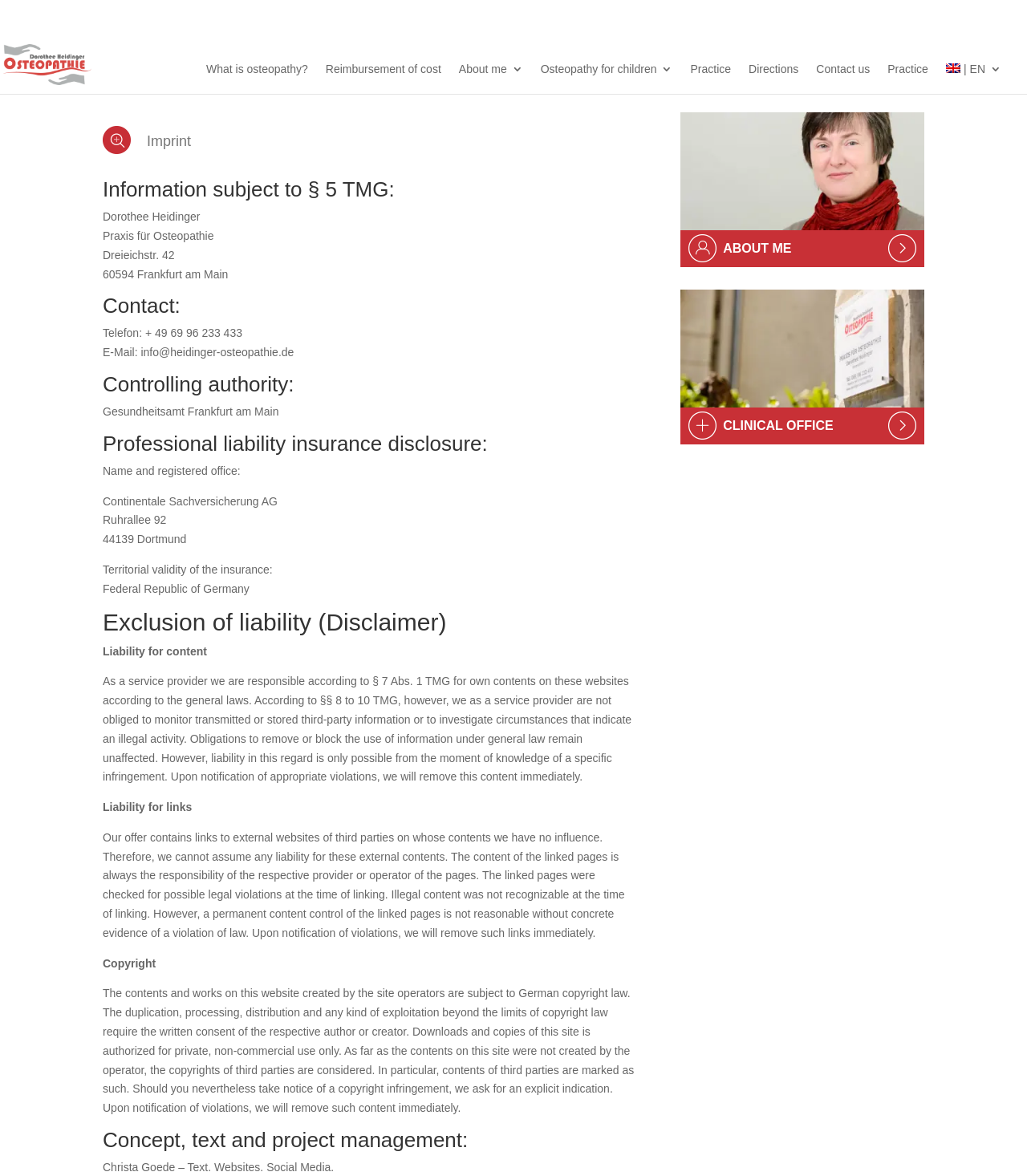What is the name of the osteopath?
Analyze the image and provide a thorough answer to the question.

I found the answer by looking at the 'Imprint' section of the webpage, where the osteopath's name is mentioned as 'Dorothee Heidinger'.